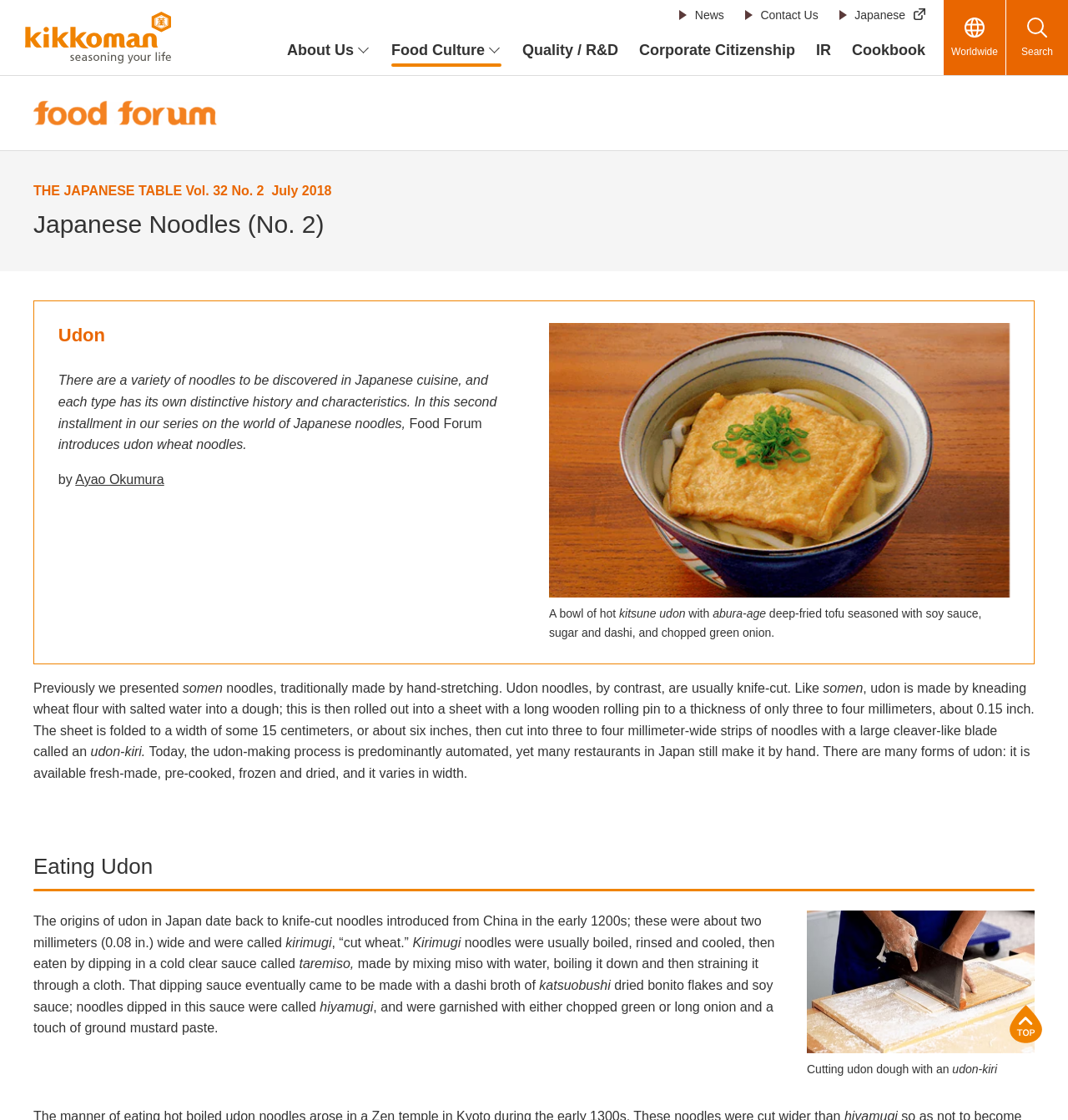What type of noodles is introduced in this article?
Please analyze the image and answer the question with as much detail as possible.

The article introduces udon wheat noodles, which is mentioned in the heading 'Japanese Noodles (No. 2)' and the text 'introduces udon wheat noodles'.